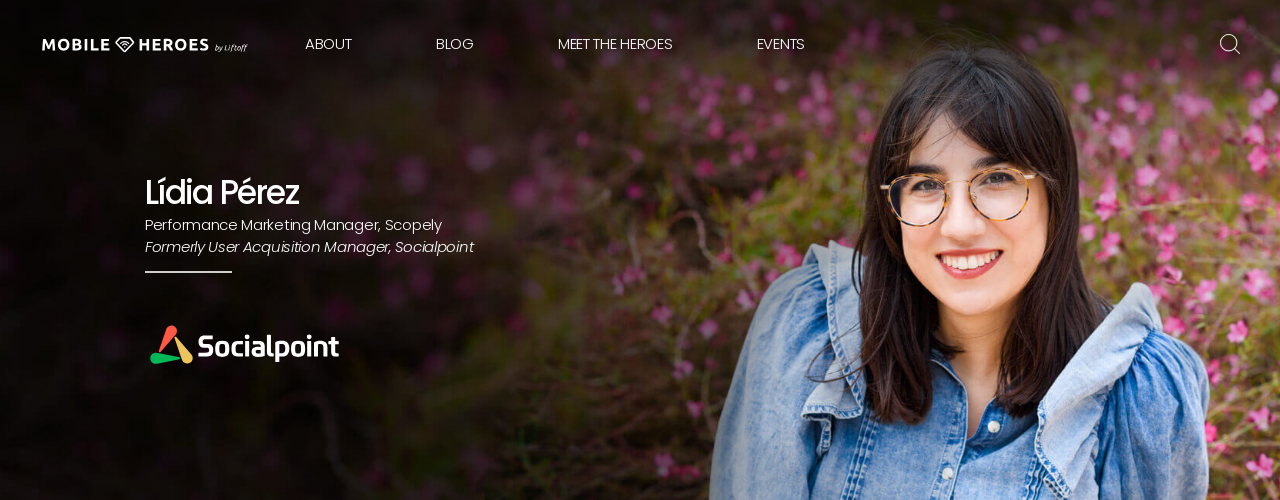Kindly respond to the following question with a single word or a brief phrase: 
What was Lídia Pérez's previous role?

User Acquisition Manager